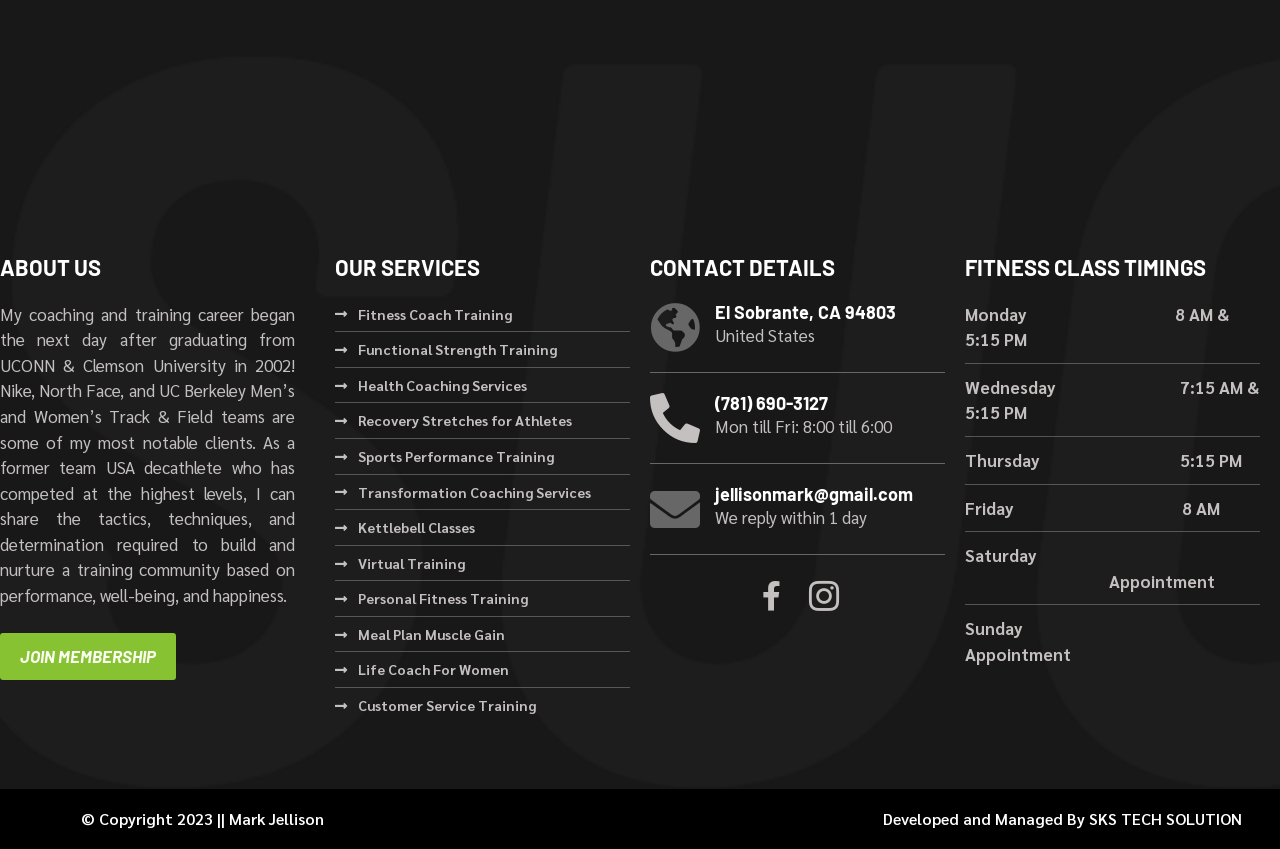What types of training services are offered?
Using the information from the image, answer the question thoroughly.

The types of training services offered can be found in the 'OUR SERVICES' section, where various links are listed, including 'Fitness Coach Training', 'Functional Strength Training', 'Health Coaching Services', and so on.